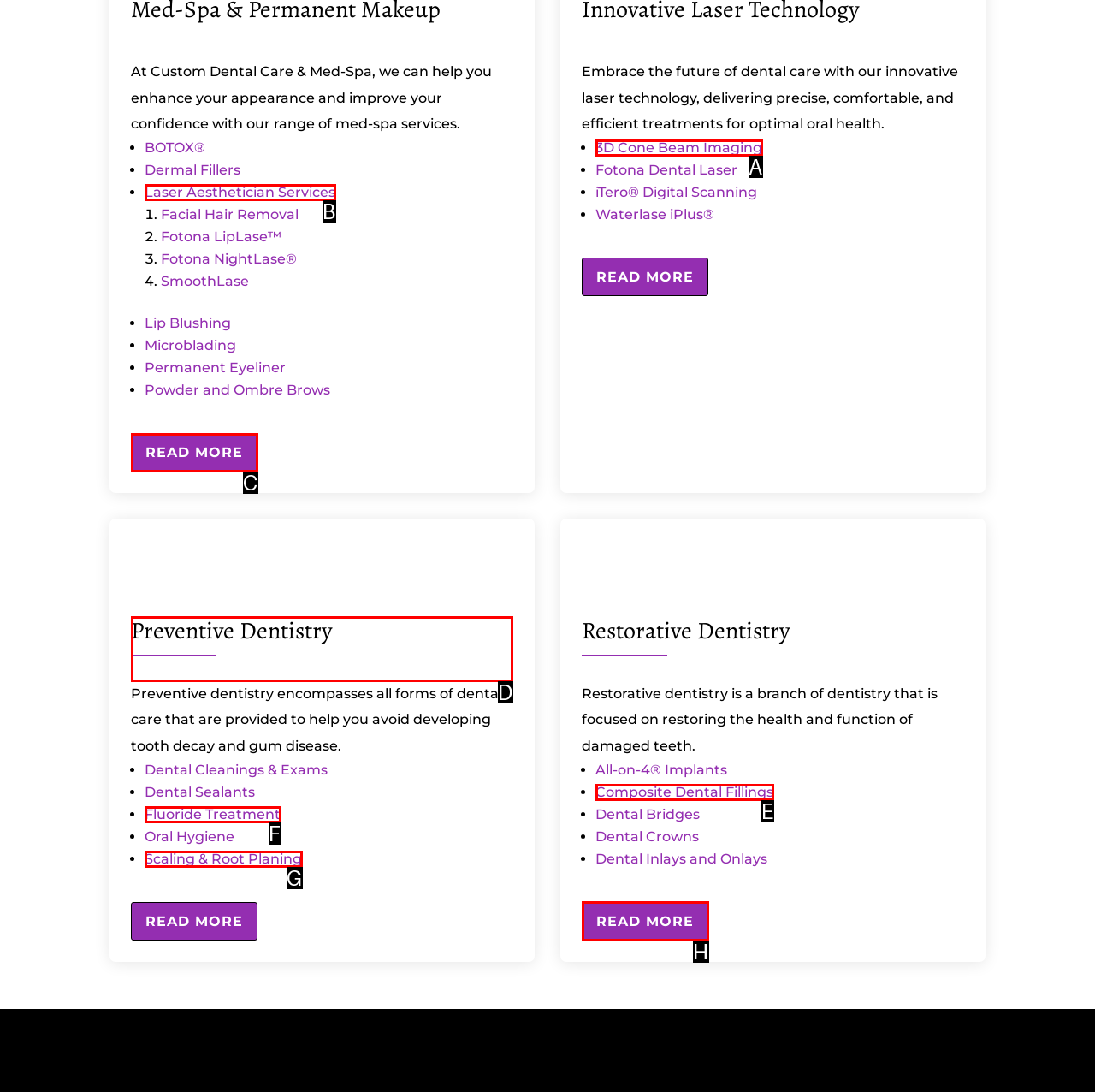Pick the option that should be clicked to perform the following task: Explore Preventive Dentistry
Answer with the letter of the selected option from the available choices.

D